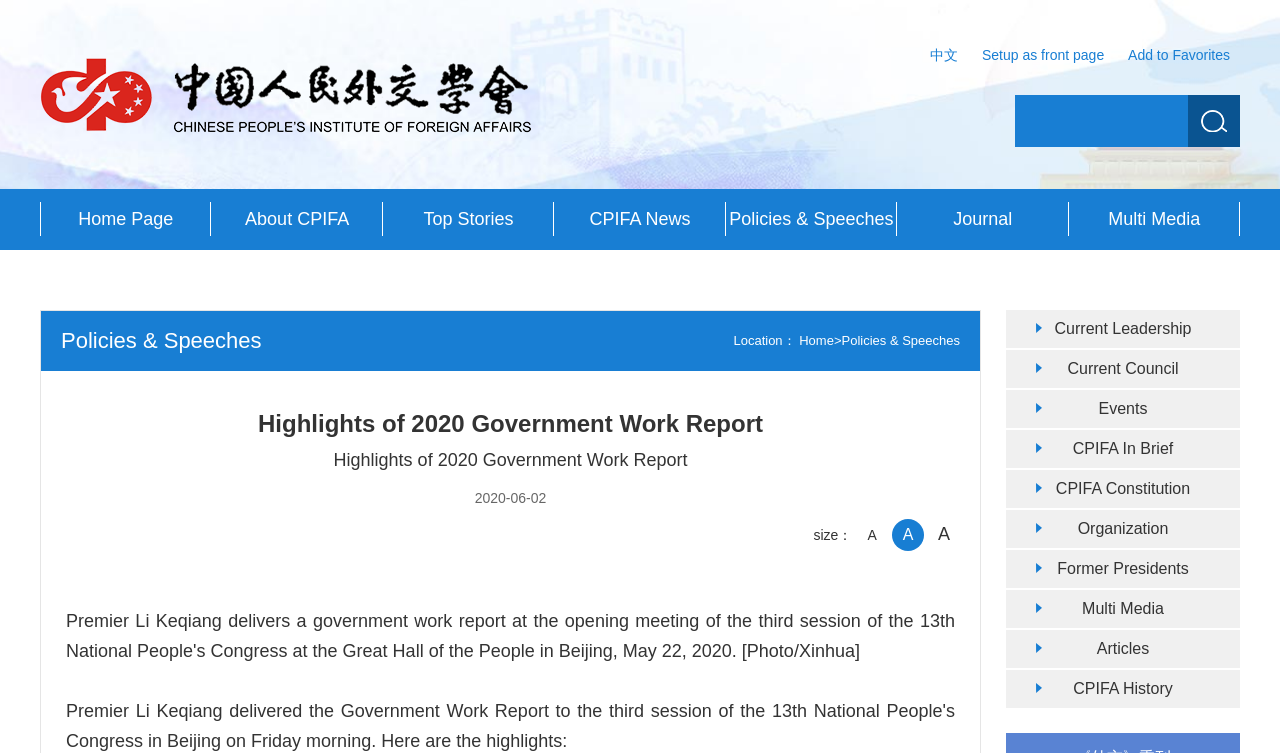Please identify the bounding box coordinates of the element on the webpage that should be clicked to follow this instruction: "Search for policies and speeches". The bounding box coordinates should be given as four float numbers between 0 and 1, formatted as [left, top, right, bottom].

[0.793, 0.126, 0.969, 0.195]